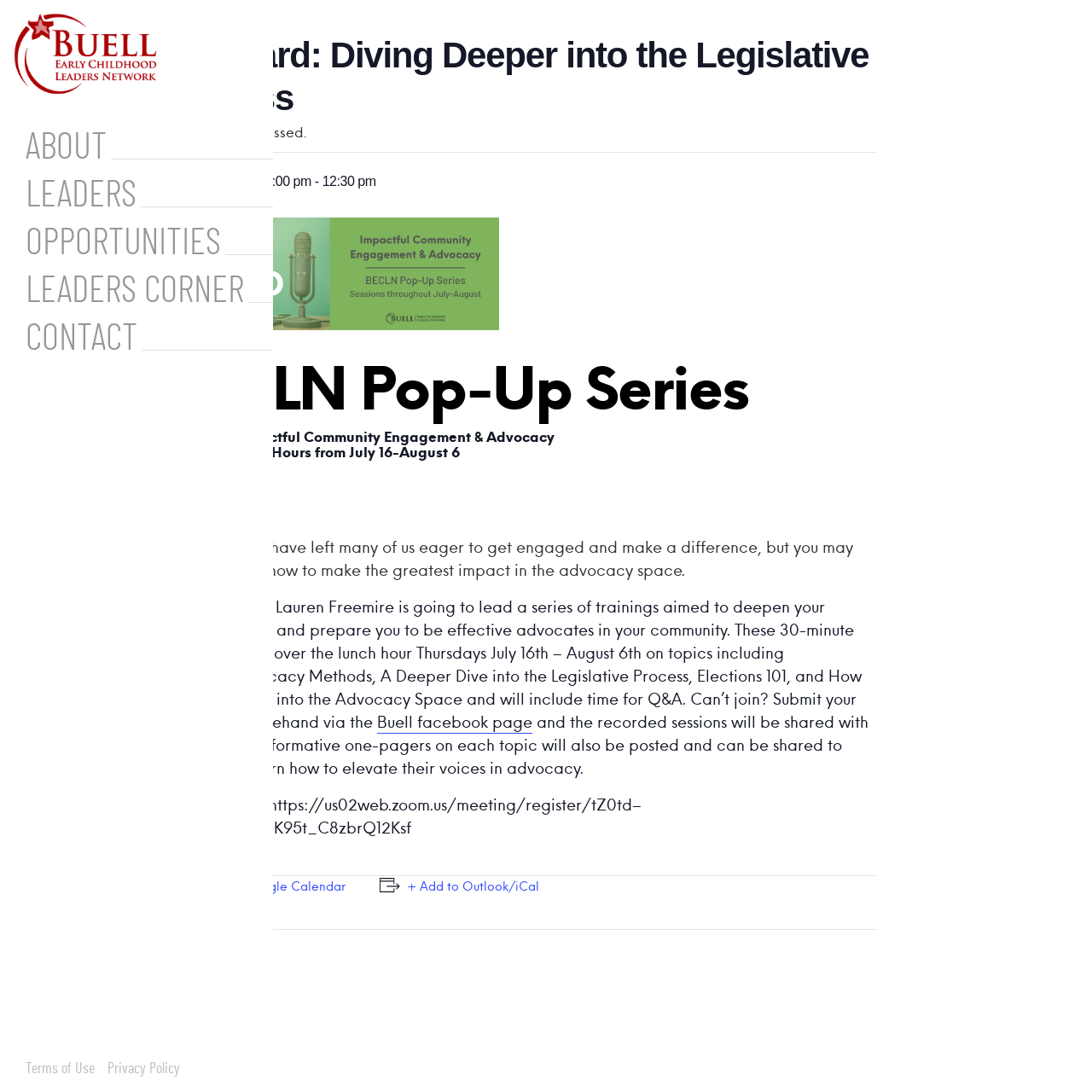Please mark the bounding box coordinates of the area that should be clicked to carry out the instruction: "View all events".

[0.148, 0.9, 0.218, 0.914]